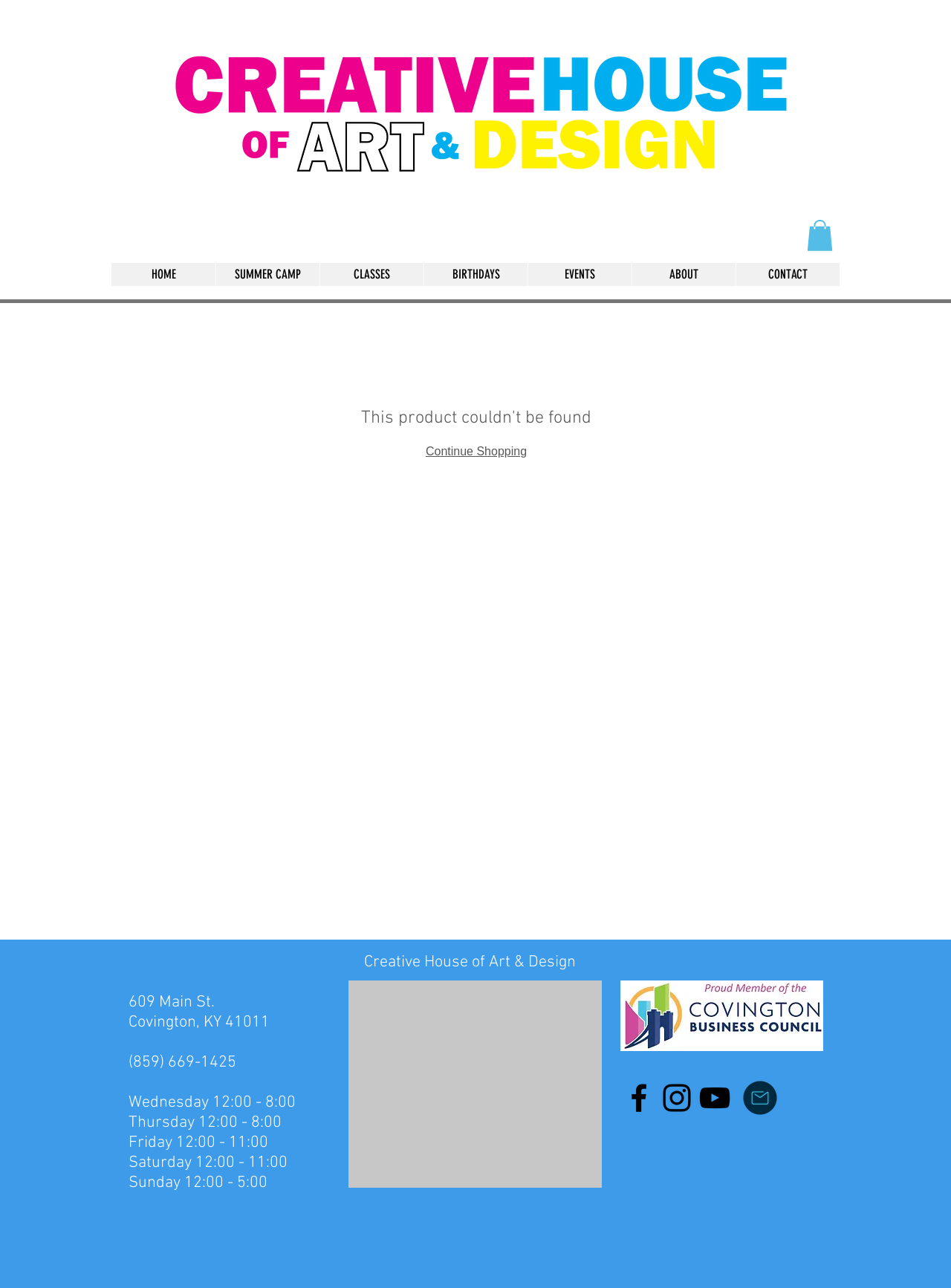Locate the bounding box coordinates of the UI element described by: "aria-label="YouTube"". The bounding box coordinates should consist of four float numbers between 0 and 1, i.e., [left, top, right, bottom].

[0.732, 0.838, 0.771, 0.867]